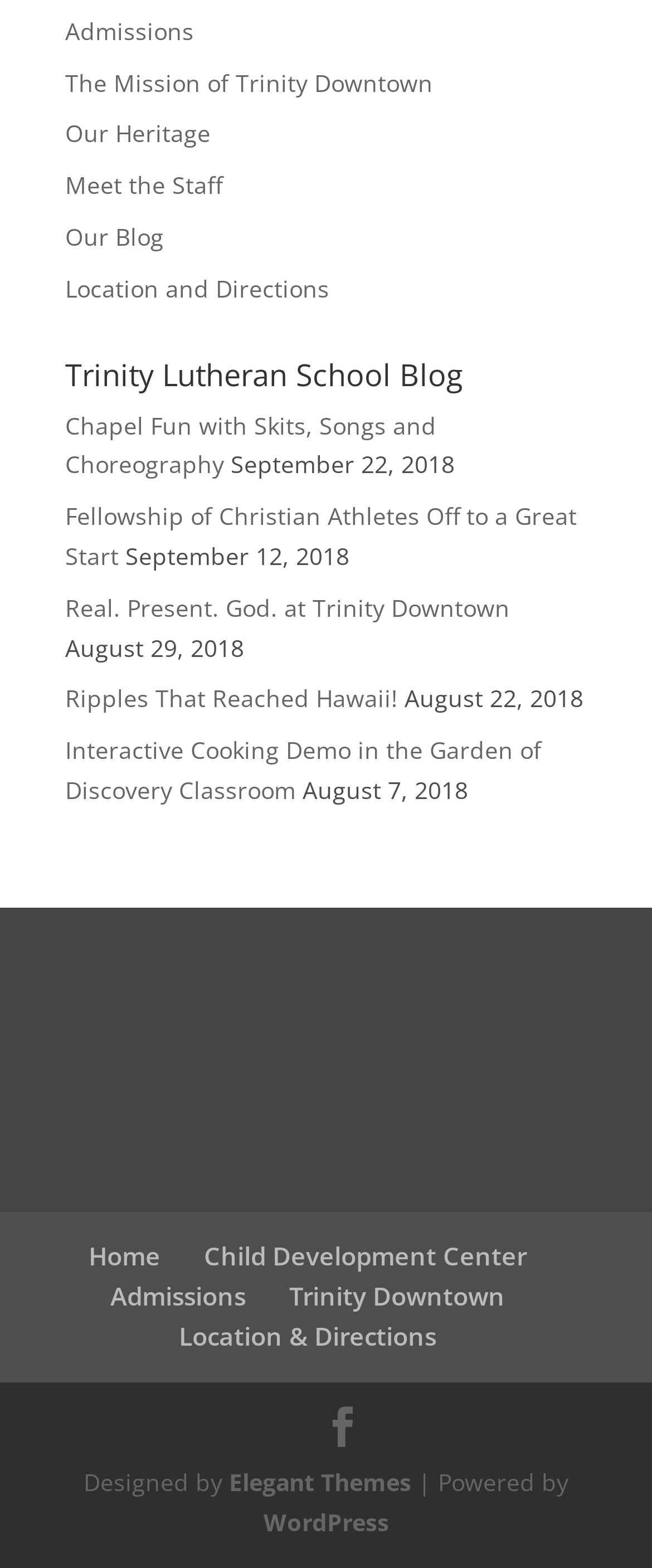Determine the bounding box coordinates of the clickable element to achieve the following action: 'Get directions to the location'. Provide the coordinates as four float values between 0 and 1, formatted as [left, top, right, bottom].

[0.274, 0.841, 0.669, 0.862]